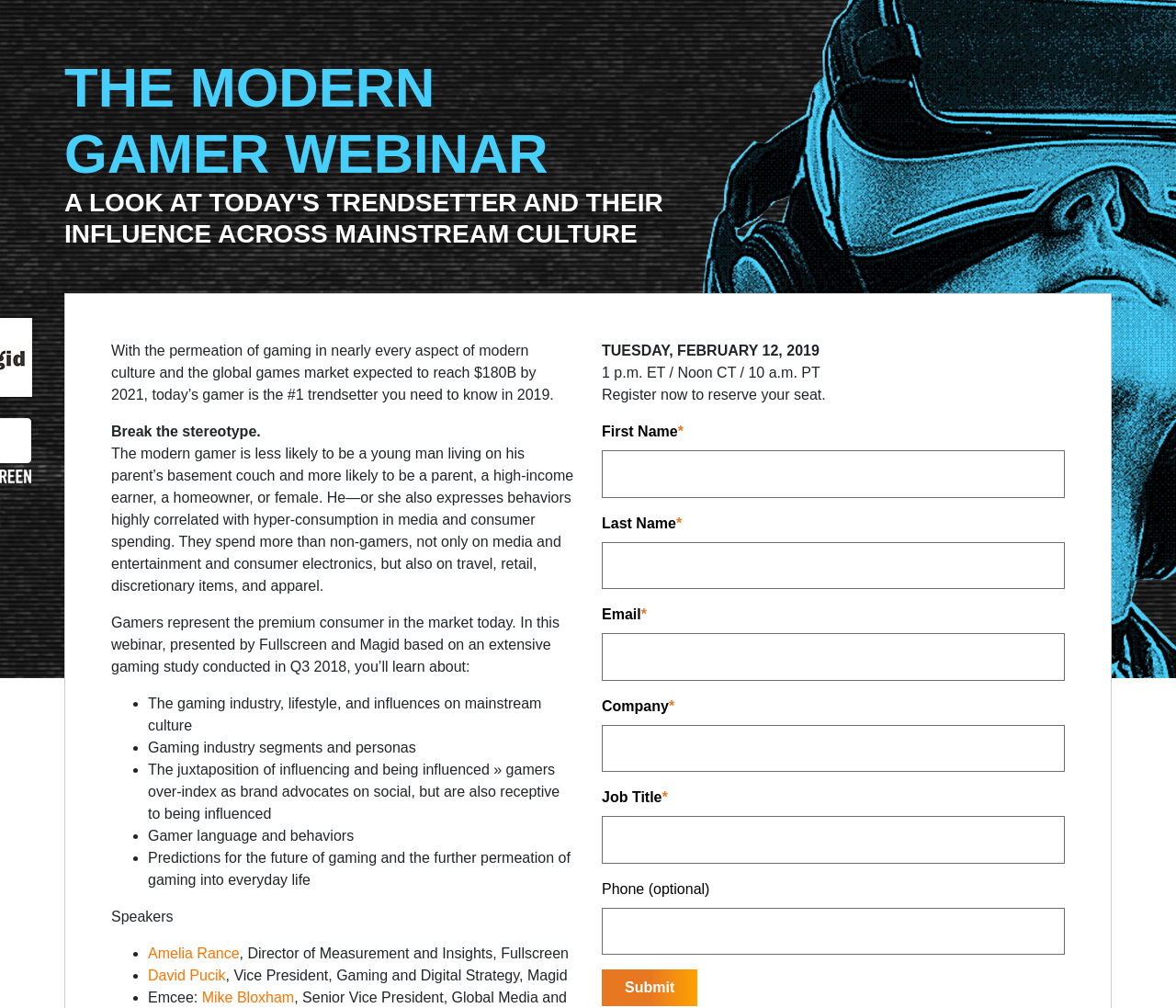Identify the bounding box coordinates of the clickable region to carry out the given instruction: "view the webinar schedule".

[0.512, 0.34, 0.7, 0.356]